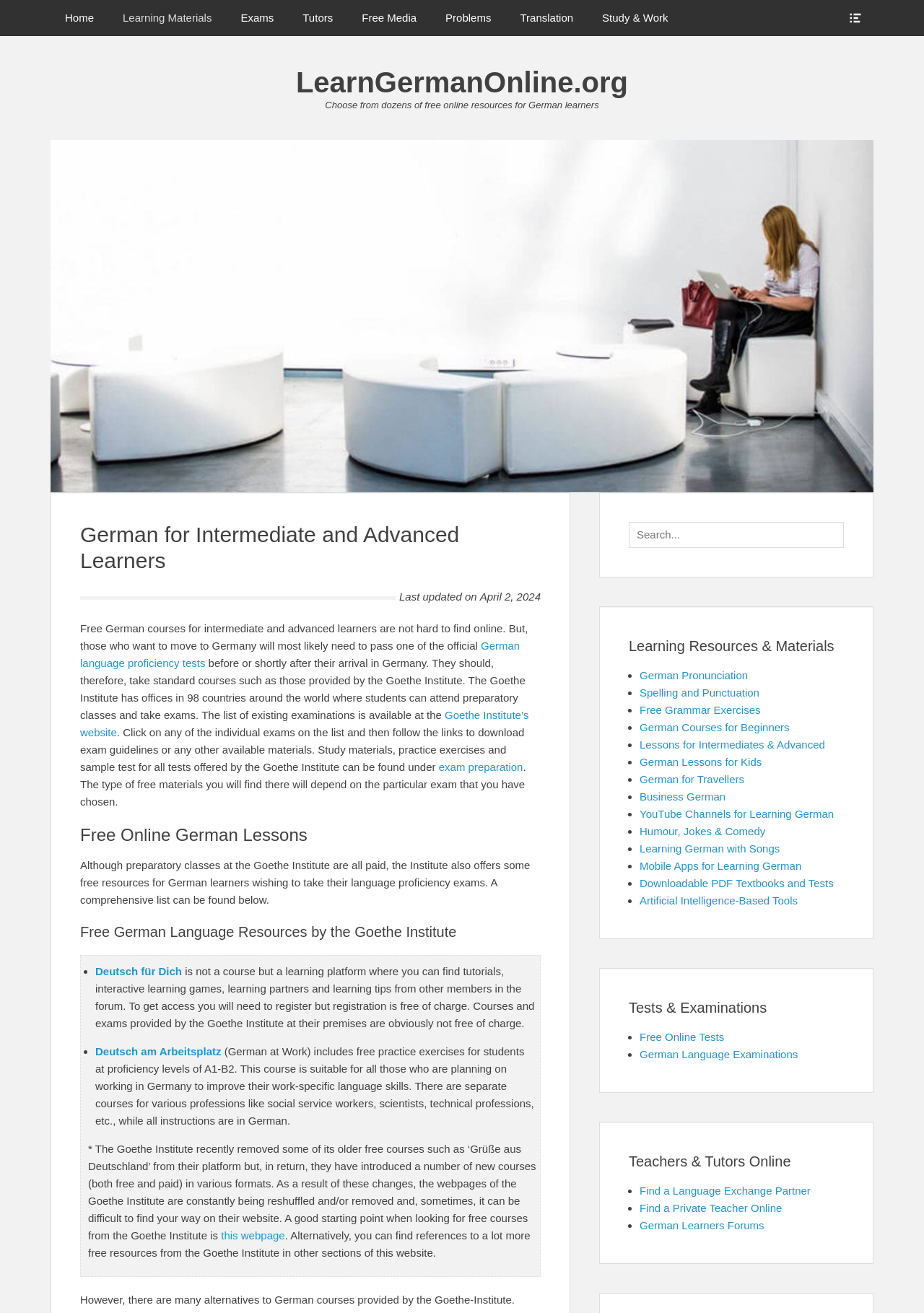What is the purpose of the Goethe Institute's free resources?
Could you please answer the question thoroughly and with as much detail as possible?

The purpose of the Goethe Institute's free resources can be inferred from the text, which states that the resources are available to help learners prepare for language proficiency exams, and provides links to exam guidelines and study materials.